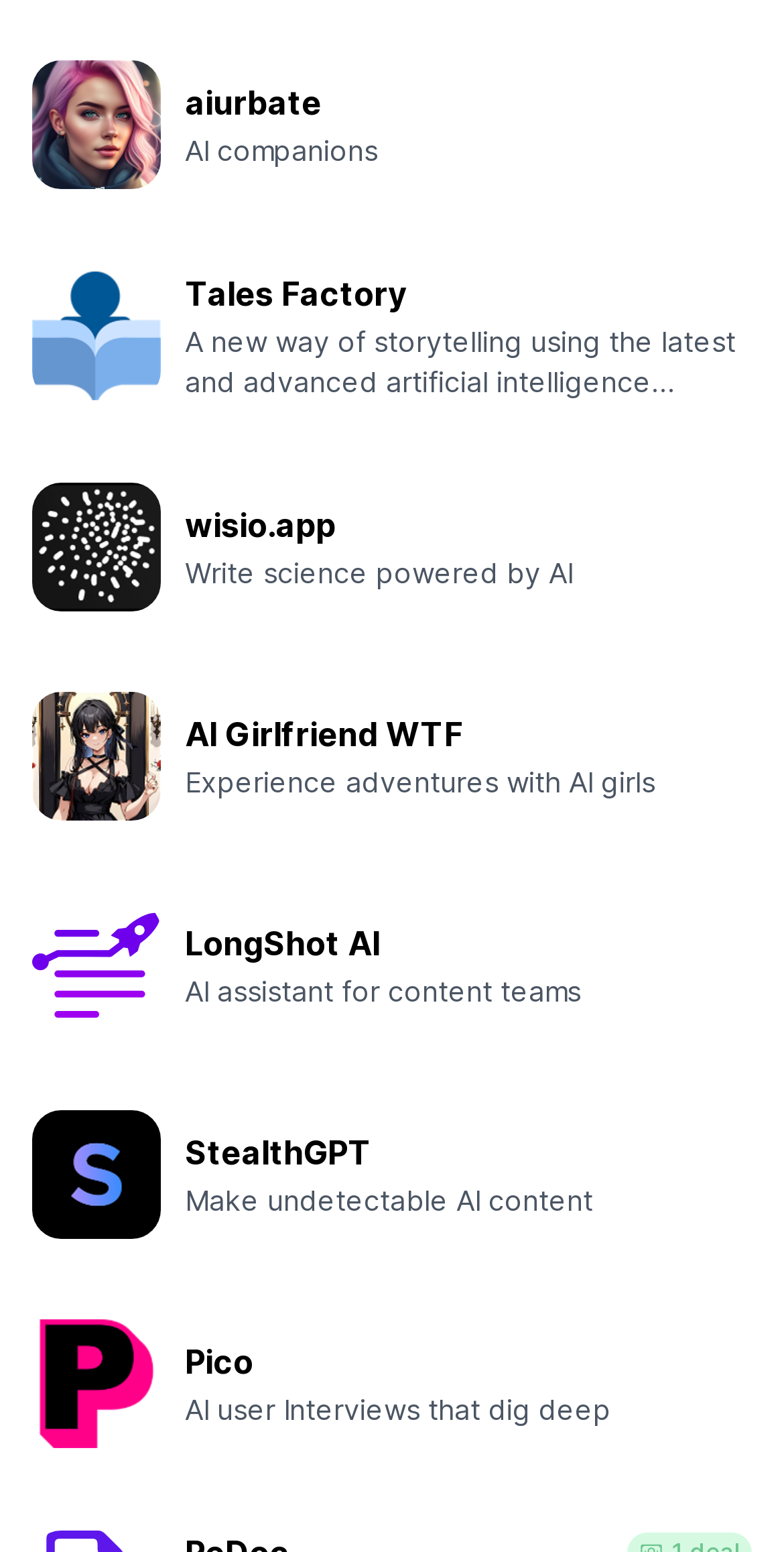What is the name of the company that offers AI-powered user interviews?
Could you give a comprehensive explanation in response to this question?

I searched the webpage for a company that offers AI-powered user interviews and found the logo of Pico, which is accompanied by a description of its service as AI user interviews that dig deep.